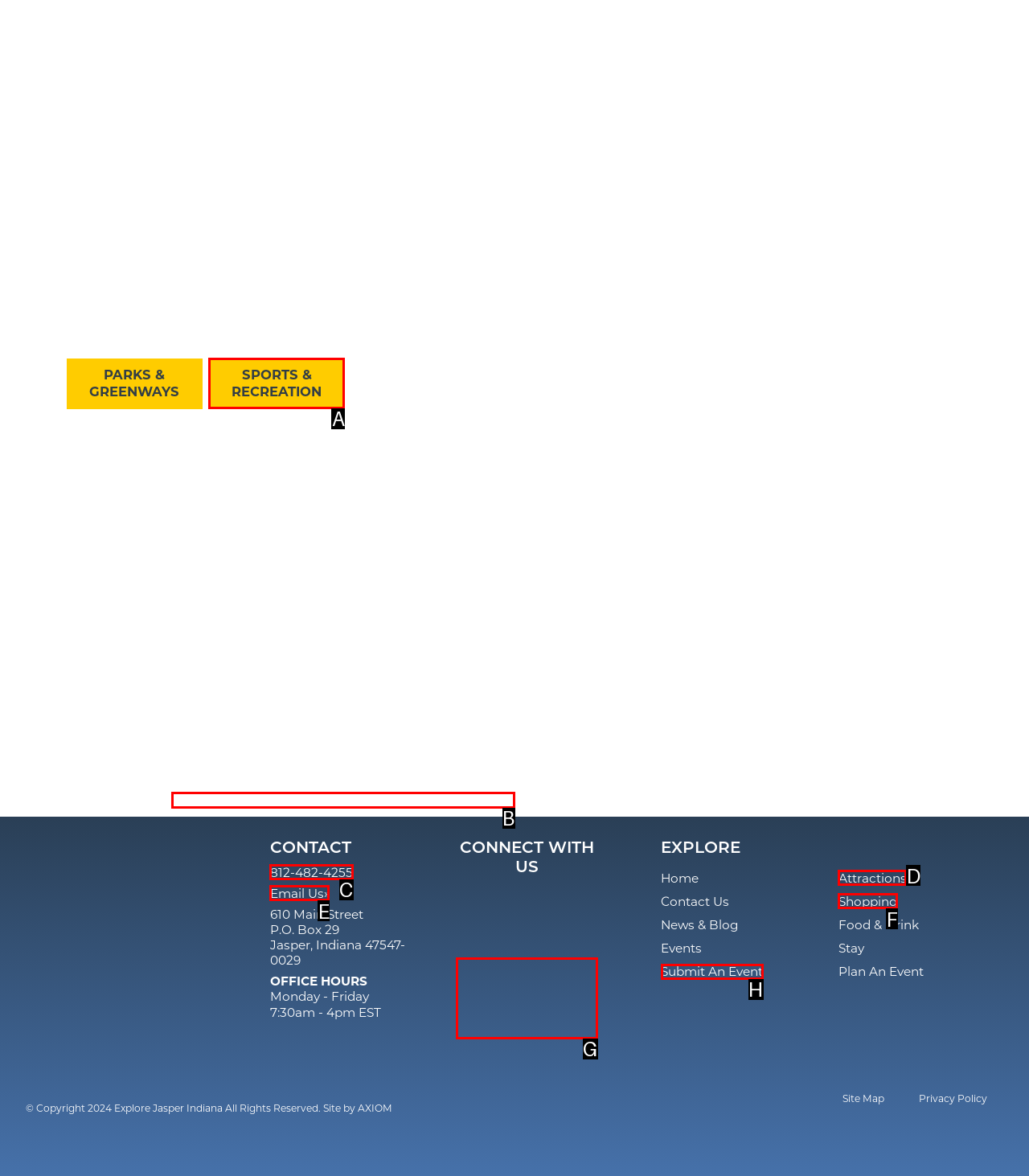Which HTML element should be clicked to perform the following task: Contact Jasper Indiana via phone
Reply with the letter of the appropriate option.

C